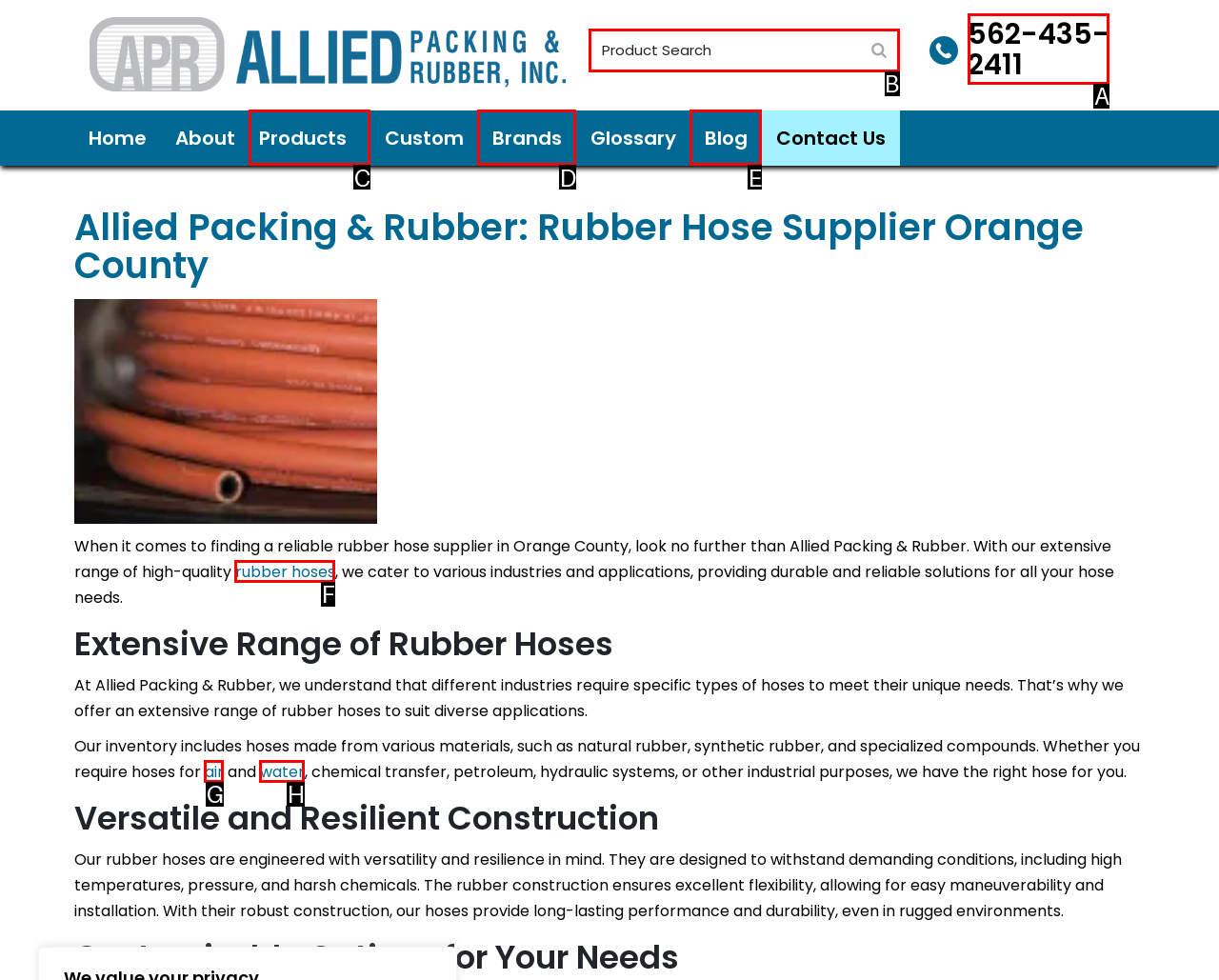Choose the UI element to click on to achieve this task: Call the company. Reply with the letter representing the selected element.

A